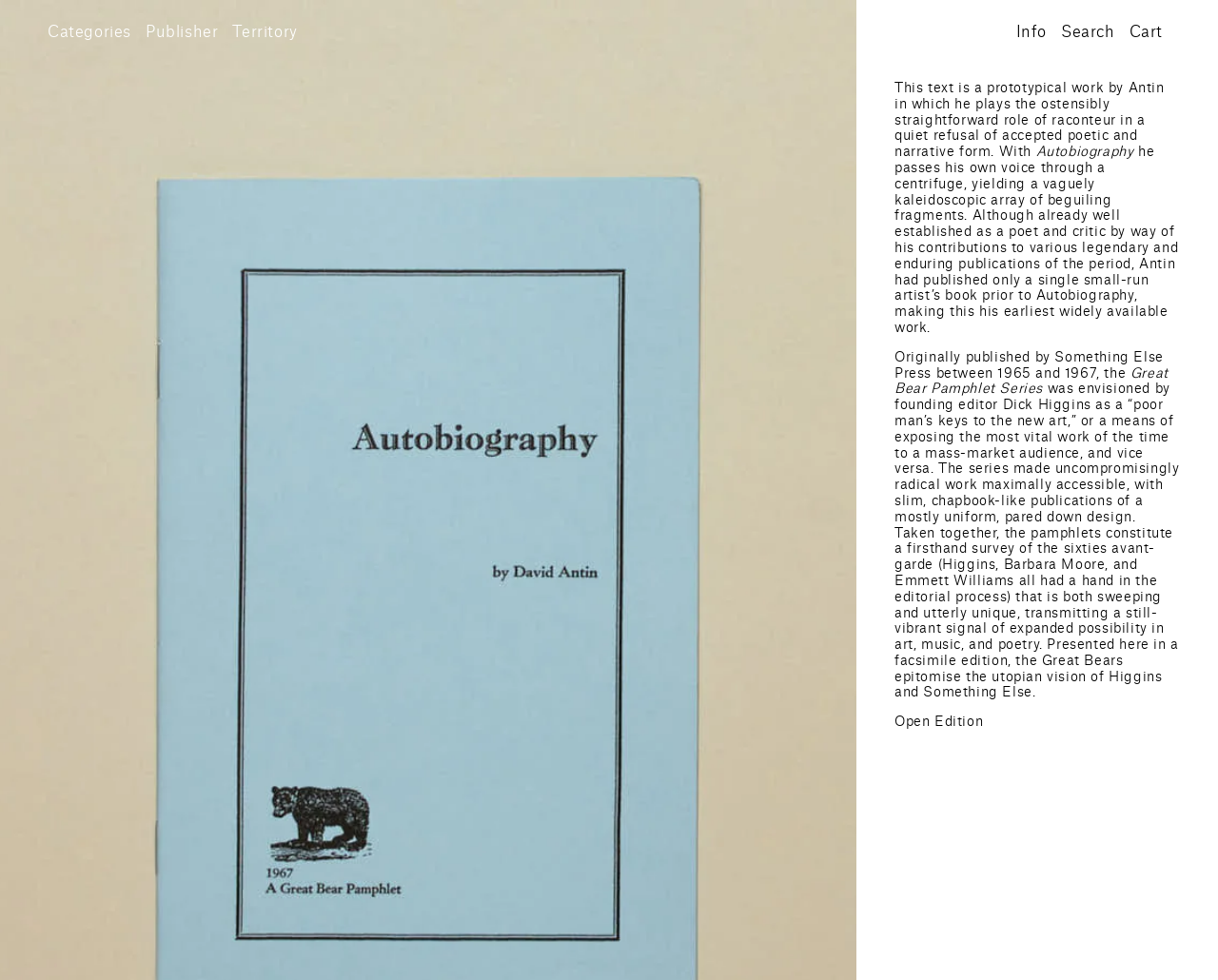Using the format (top-left x, top-left y, bottom-right x, bottom-right y), provide the bounding box coordinates for the described UI element. All values should be floating point numbers between 0 and 1: Cartcart

[0.927, 0.022, 0.955, 0.045]